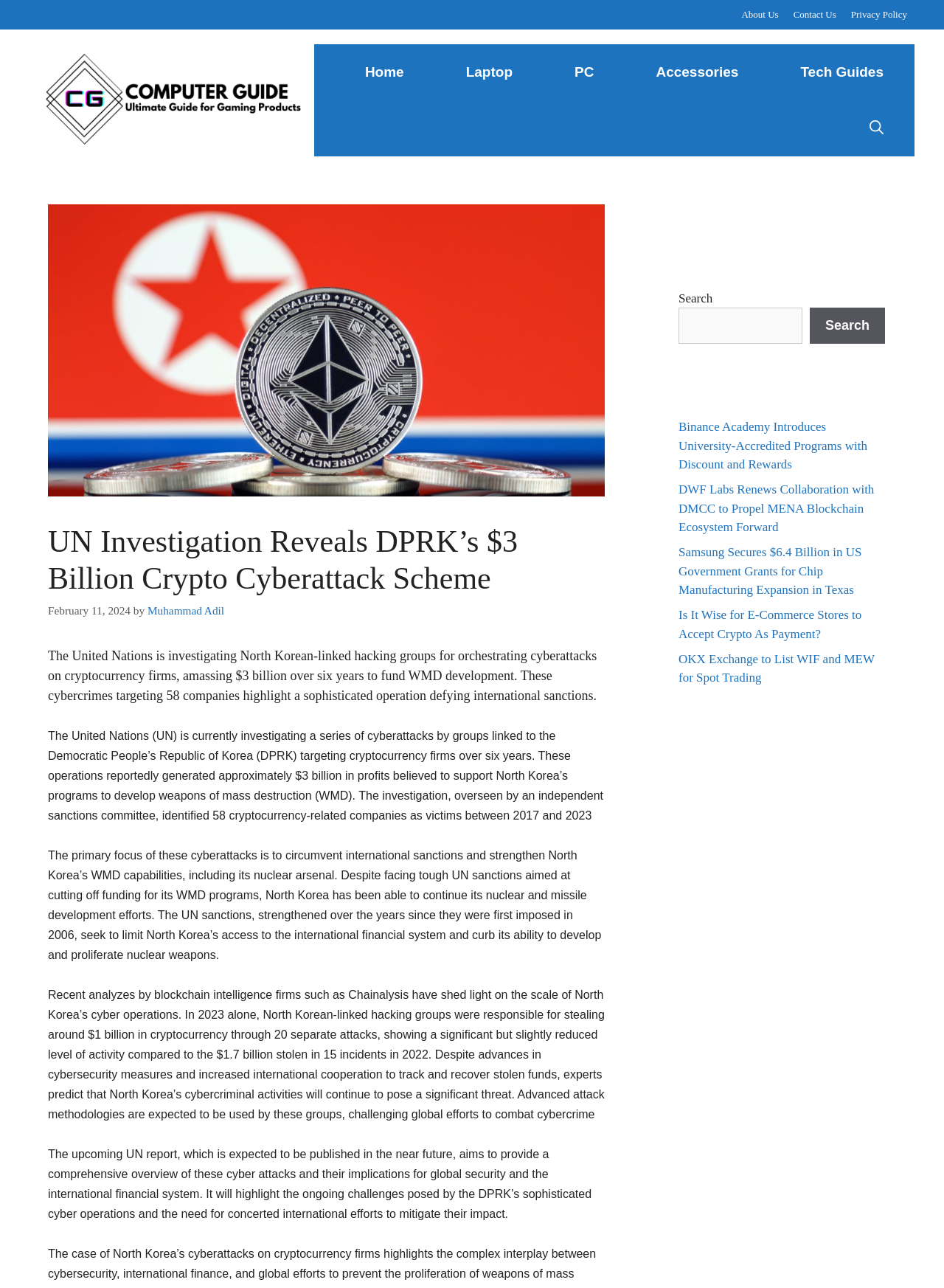Identify the bounding box coordinates of the part that should be clicked to carry out this instruction: "Search for something".

None